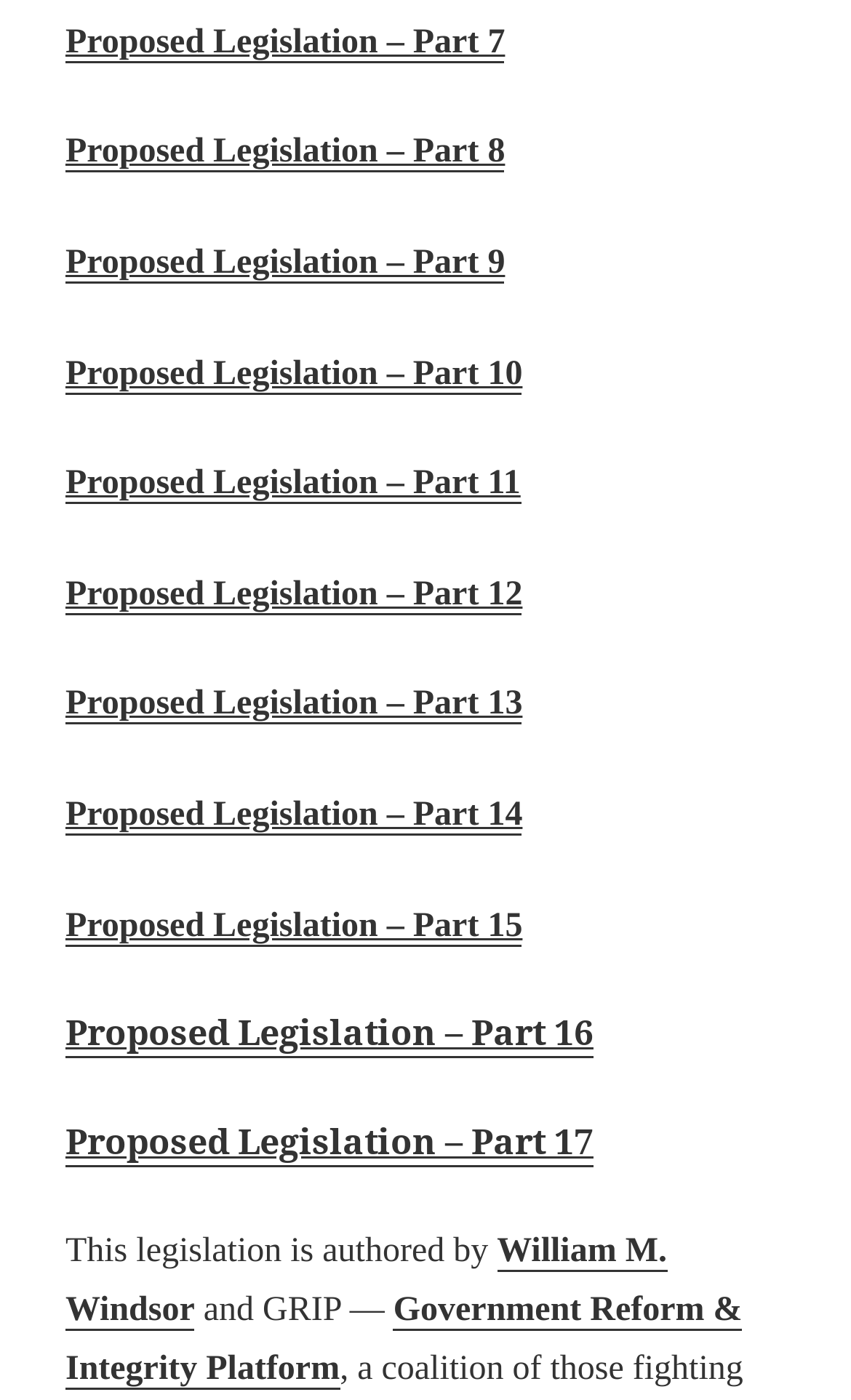Specify the bounding box coordinates of the region I need to click to perform the following instruction: "Learn about Government Reform & Integrity Platform". The coordinates must be four float numbers in the range of 0 to 1, i.e., [left, top, right, bottom].

[0.077, 0.922, 0.872, 0.992]